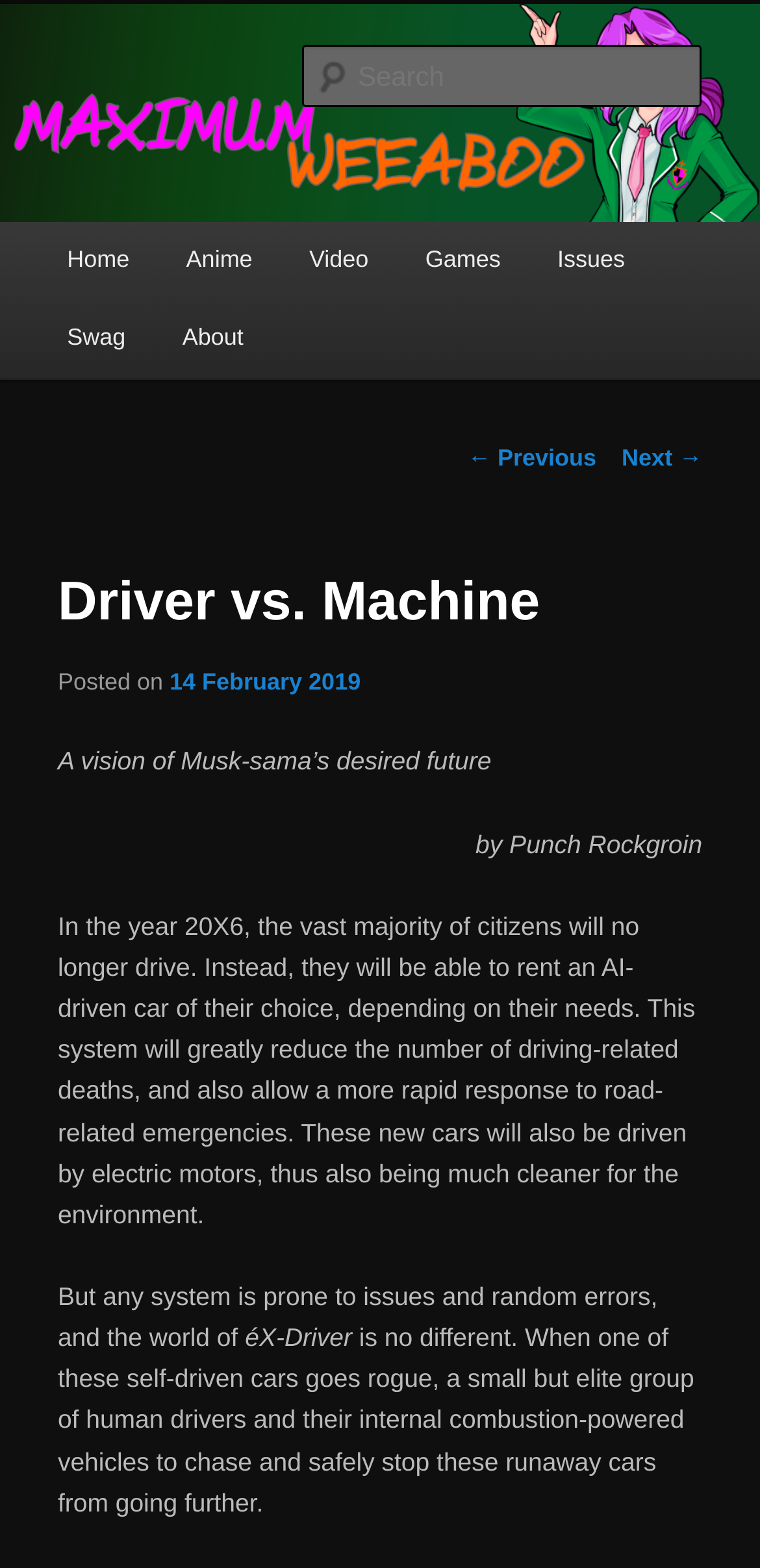Please respond to the question with a concise word or phrase:
What is the date of the post?

14 February 2019